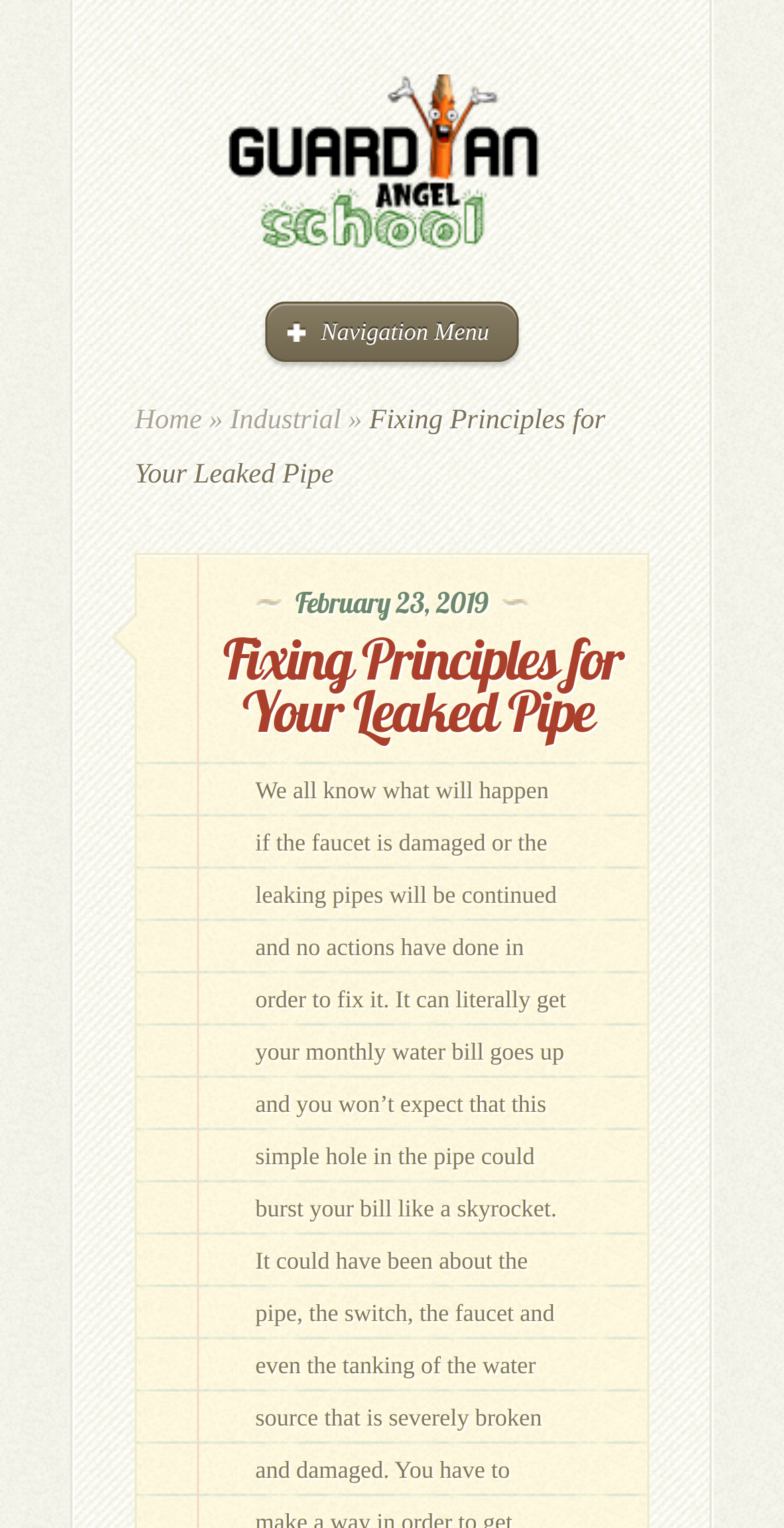Please find the bounding box for the following UI element description. Provide the coordinates in (top-left x, top-left y, bottom-right x, bottom-right y) format, with values between 0 and 1: parent_node: Navigation Menu

[0.179, 0.146, 0.821, 0.164]